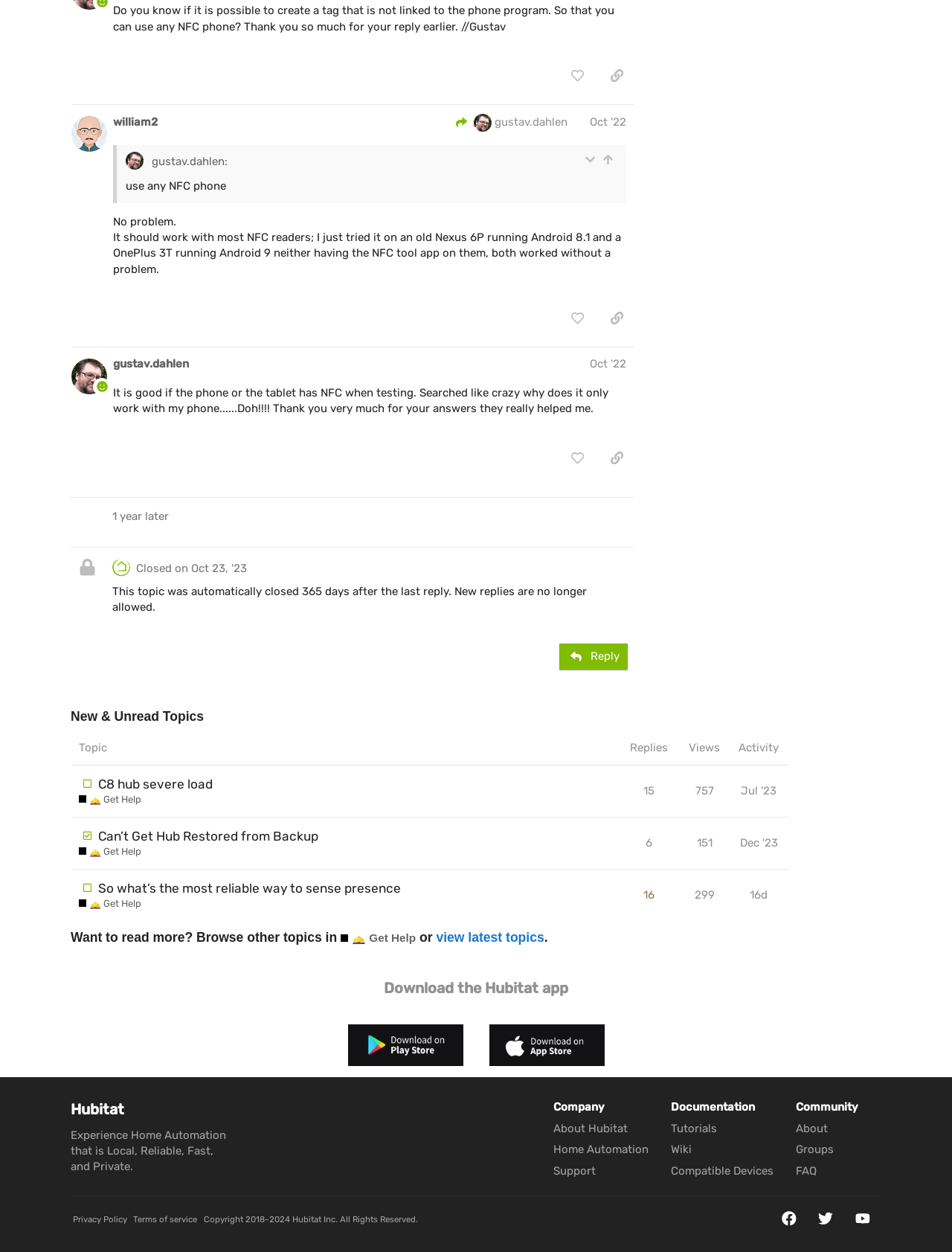What is the status of the topic 'Can’t Get Hub Restored from Backup'?
Refer to the screenshot and respond with a concise word or phrase.

Solved